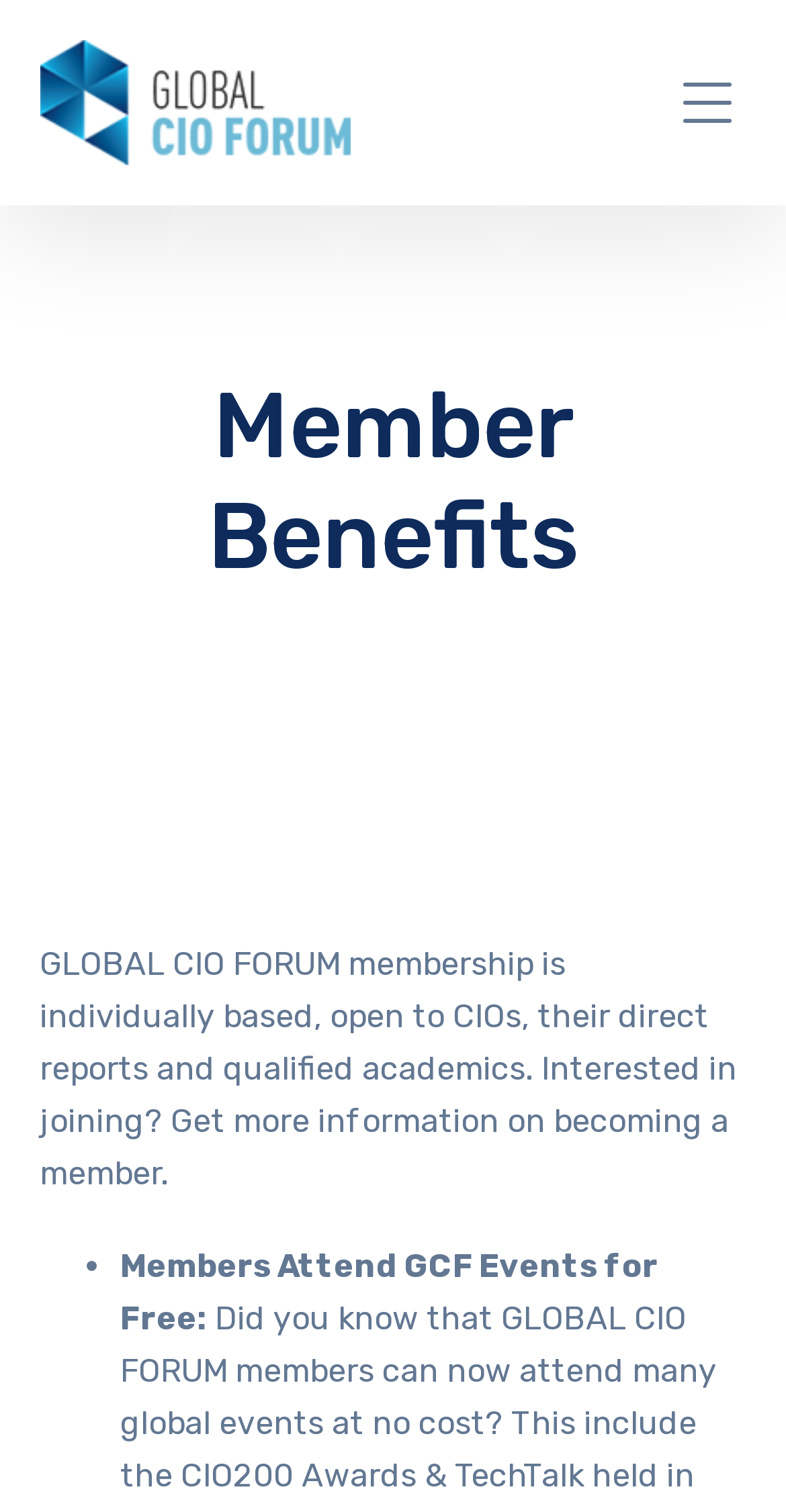Give a one-word or short phrase answer to the question: 
What is the organization's name?

Global CIO Forum